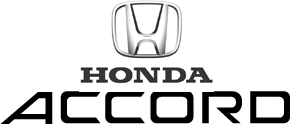Answer briefly with one word or phrase:
What is the reputation of the Honda Accord?

Reliability and performance